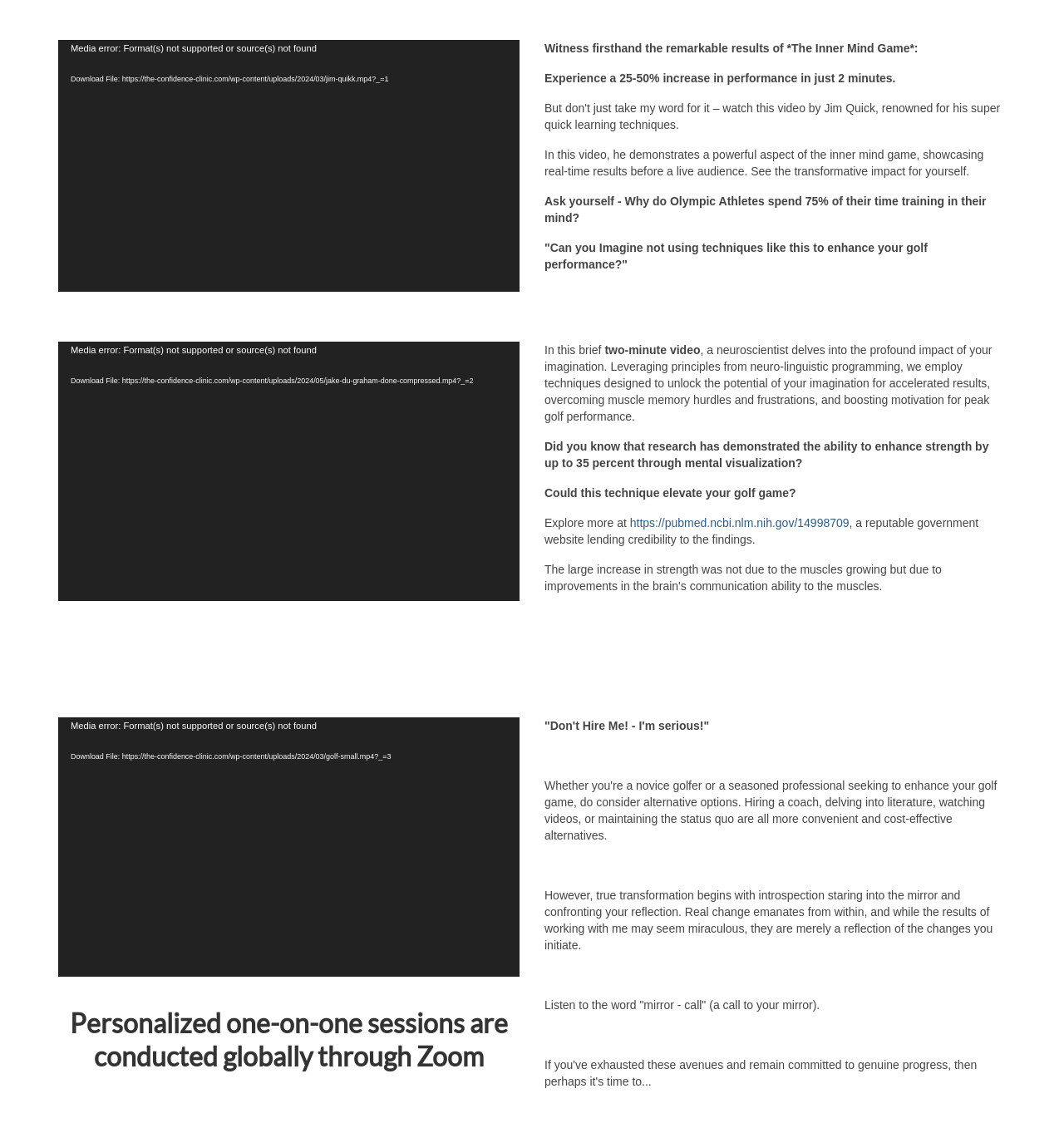What is the initial time displayed on the timer of the second video?
Deliver a detailed and extensive answer to the question.

The timer of the second video is initially set to 00:00, which is indicated by the StaticText element with ID 438.